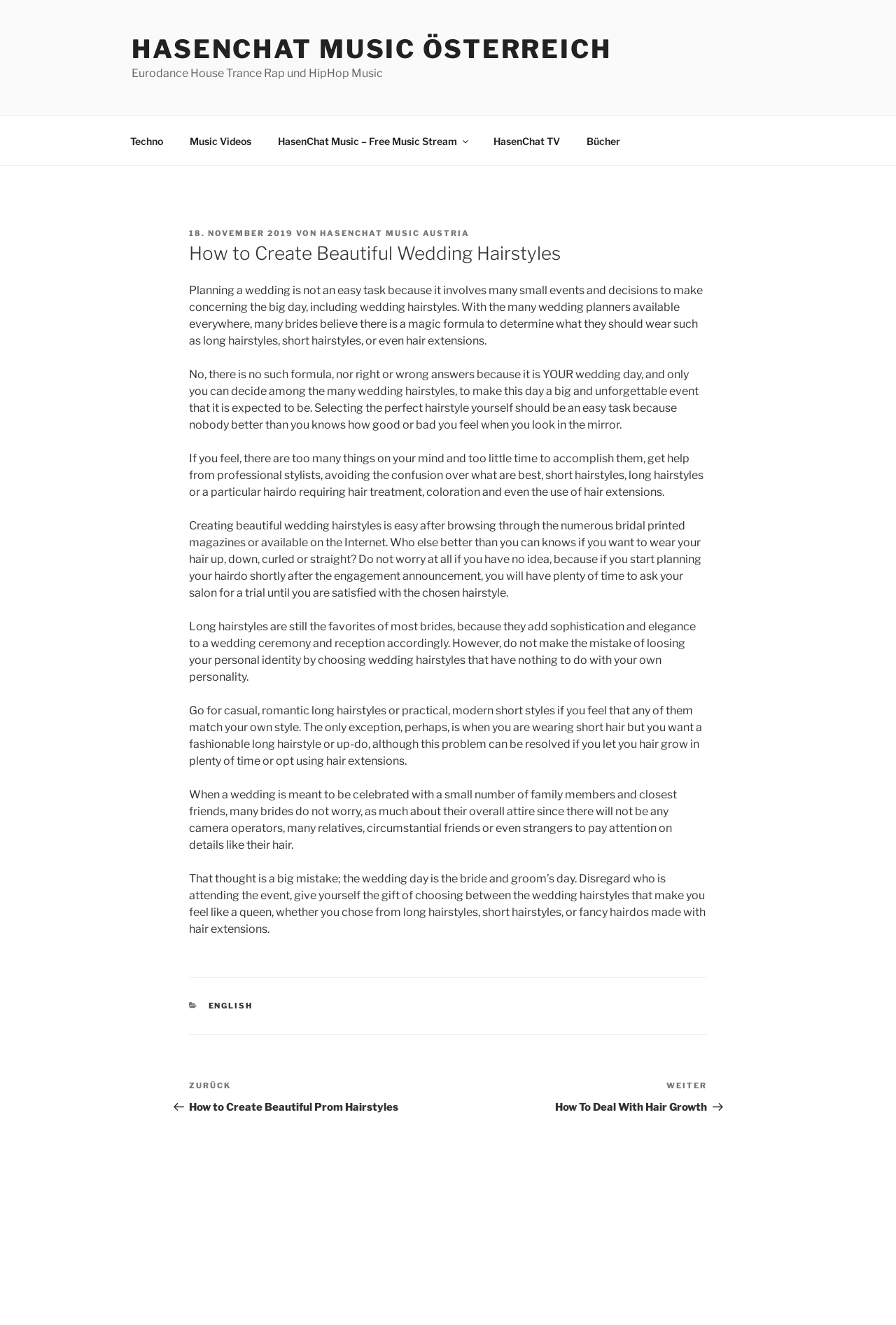What is the significance of long hairstyles in weddings?
Look at the image and construct a detailed response to the question.

According to the webpage, long hairstyles are still a popular choice among brides because they add a touch of sophistication and elegance to the wedding ceremony and reception.